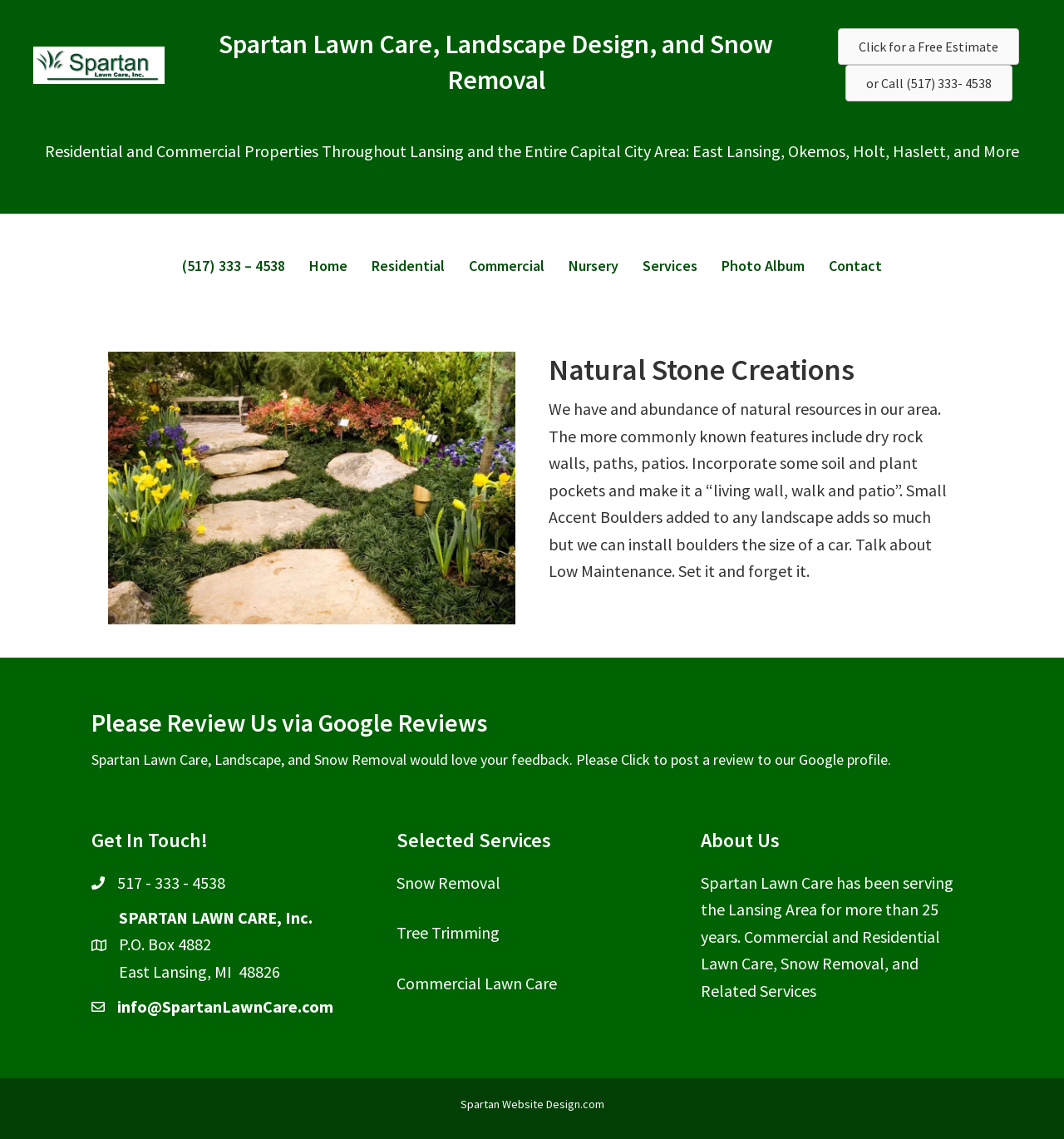Please provide the bounding box coordinate of the region that matches the element description: Snow Removal. Coordinates should be in the format (top-left x, top-left y, bottom-right x, bottom-right y) and all values should be between 0 and 1.

[0.372, 0.766, 0.47, 0.784]